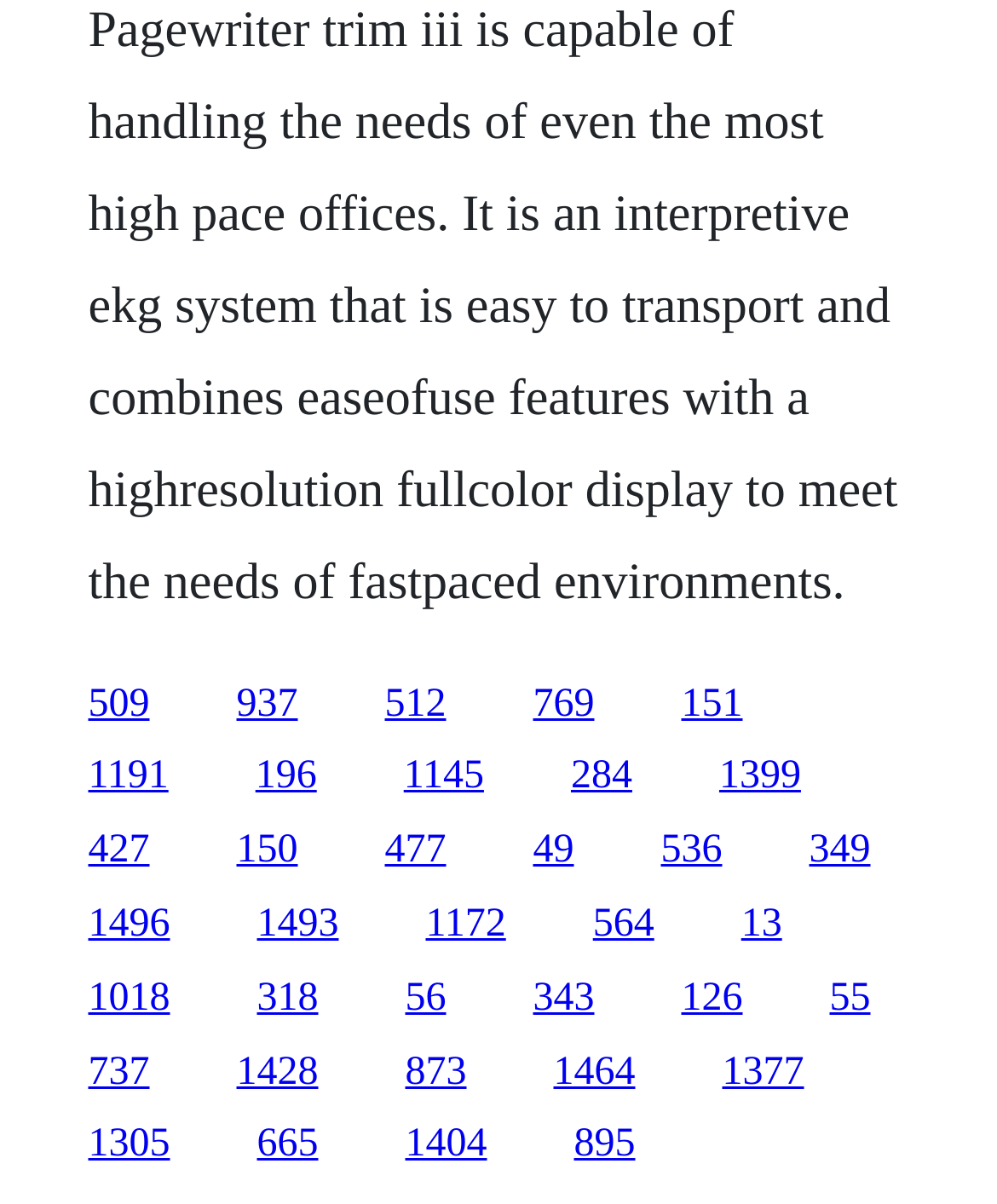Determine the bounding box coordinates of the section to be clicked to follow the instruction: "follow the twentieth link". The coordinates should be given as four float numbers between 0 and 1, formatted as [left, top, right, bottom].

[0.595, 0.749, 0.656, 0.786]